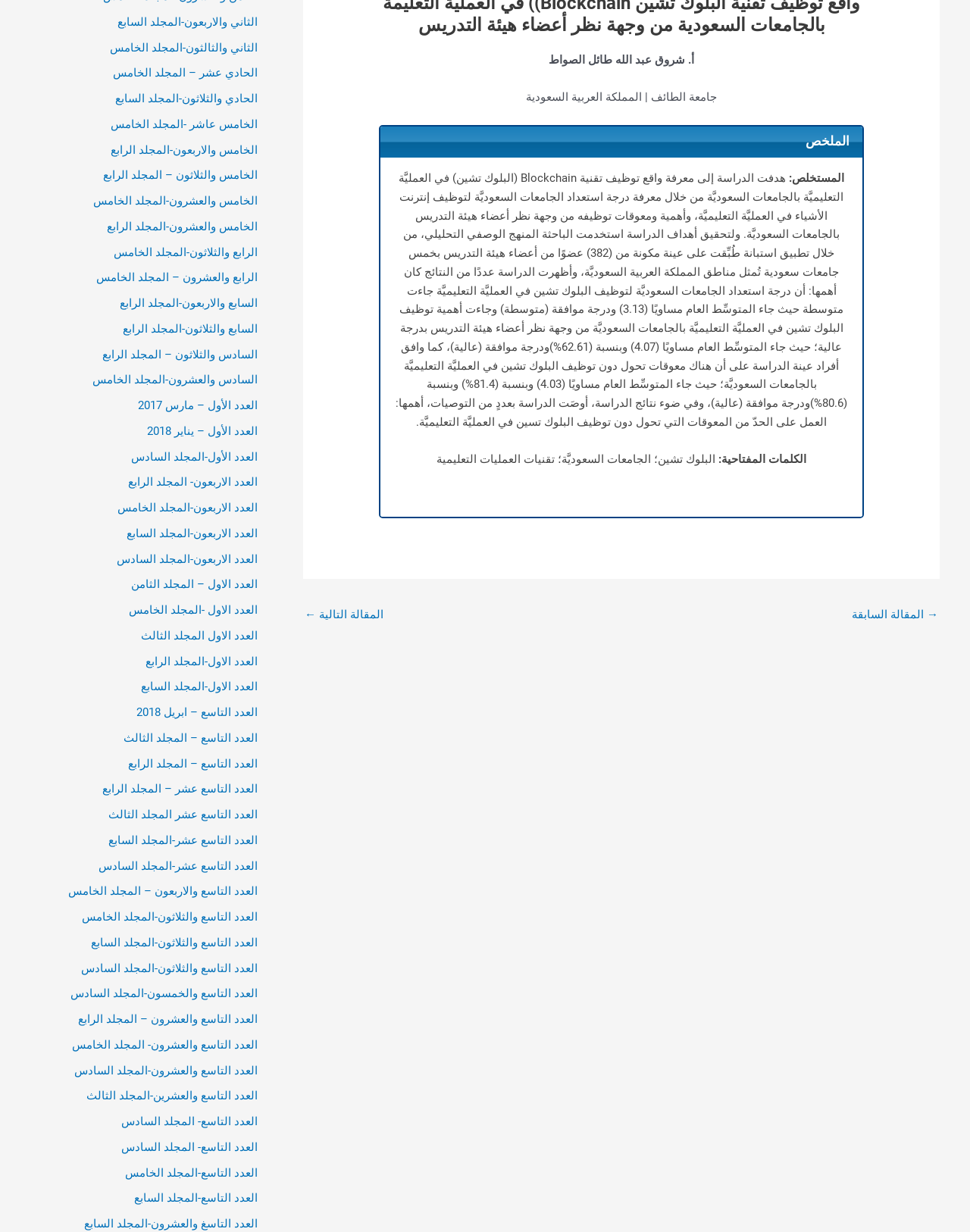What is the name of the university mentioned?
Use the screenshot to answer the question with a single word or phrase.

Taif University